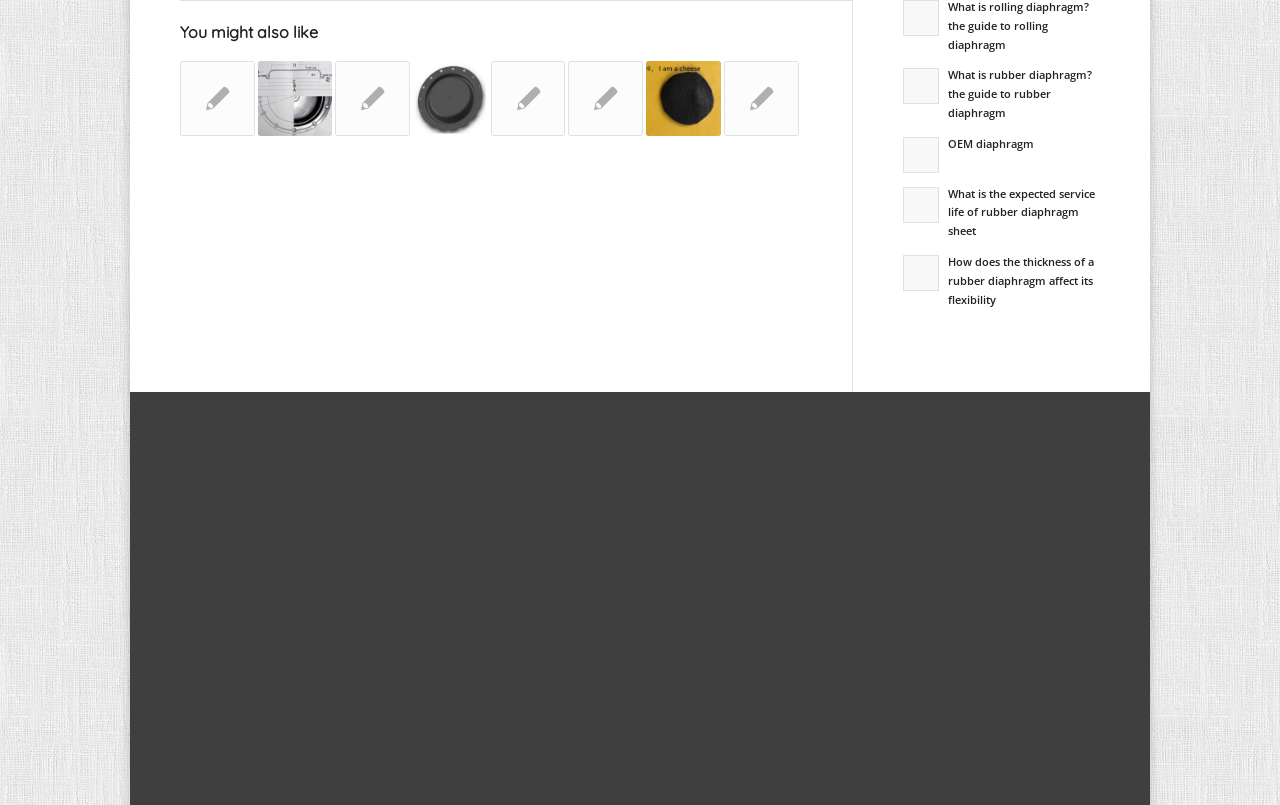Determine the bounding box coordinates of the clickable area required to perform the following instruction: "Read the company description". The coordinates should be represented as four float numbers between 0 and 1: [left, top, right, bottom].

[0.141, 0.614, 0.285, 0.823]